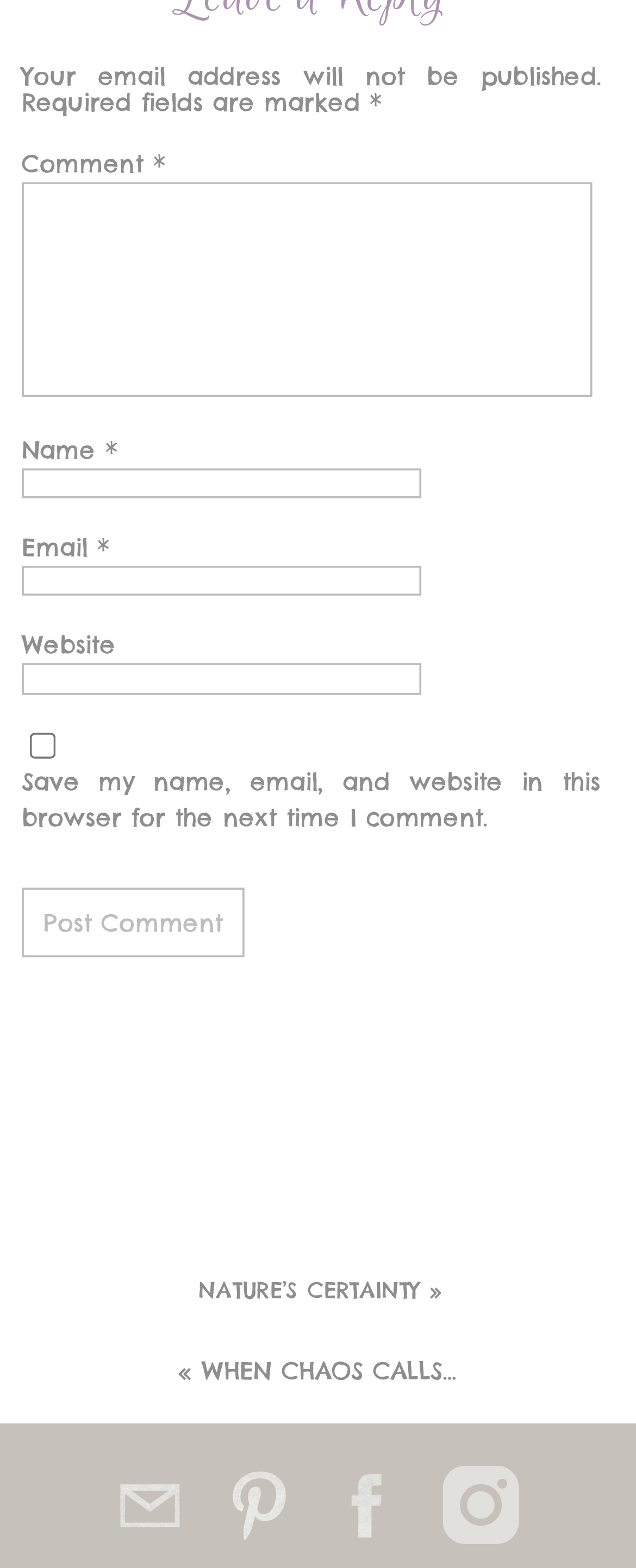Using the information in the image, could you please answer the following question in detail:
What is the button at the bottom of the form for?

The button at the bottom of the form is used to post the comment, as indicated by the button element with the text 'Post Comment'.